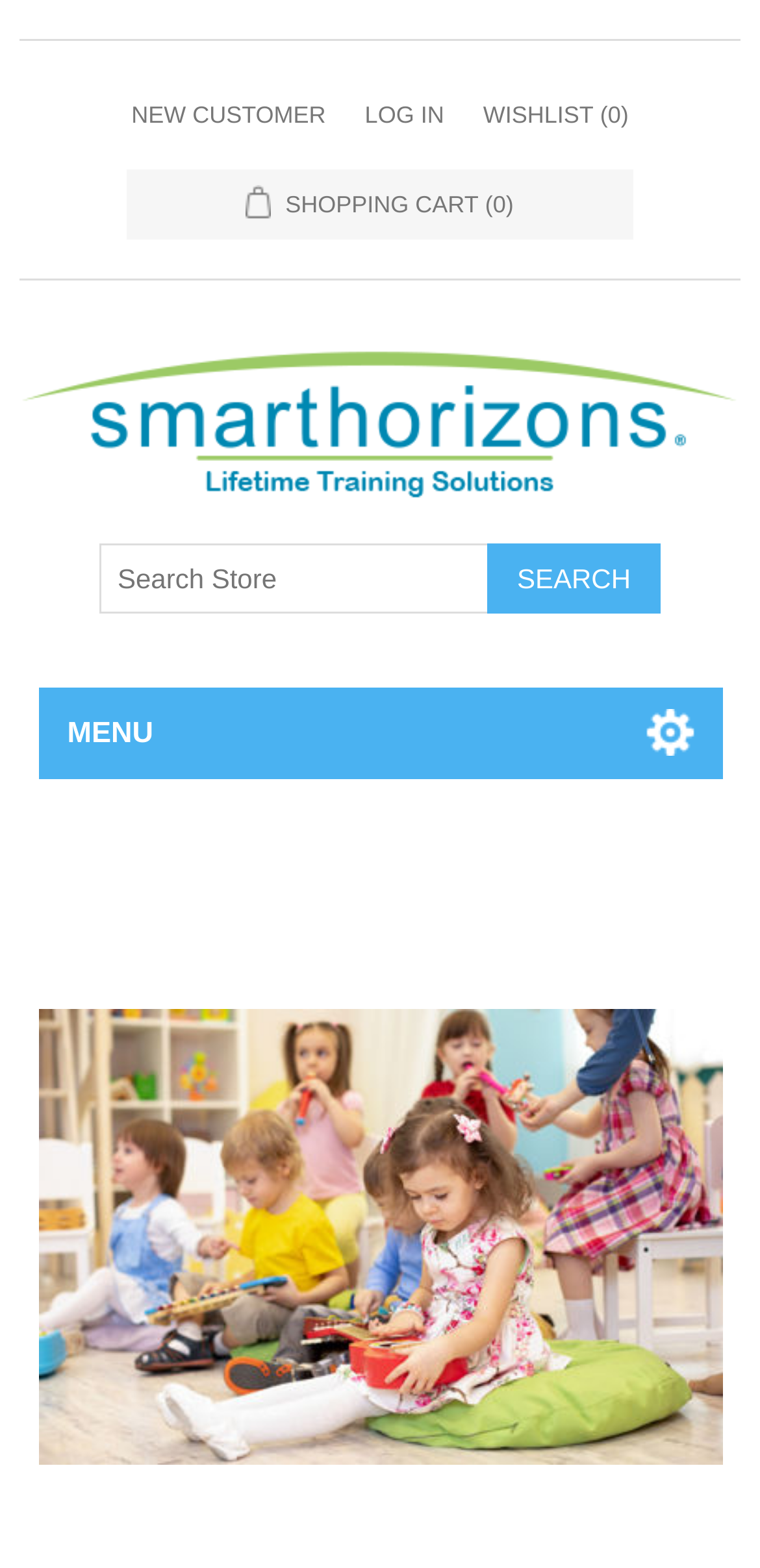Observe the image and answer the following question in detail: How many links are in the top navigation bar?

I counted the links in the top navigation bar and found four links: 'NEW CUSTOMER', 'LOG IN', 'WISHLIST (0)', and 'SHOPPING CART (0)'.